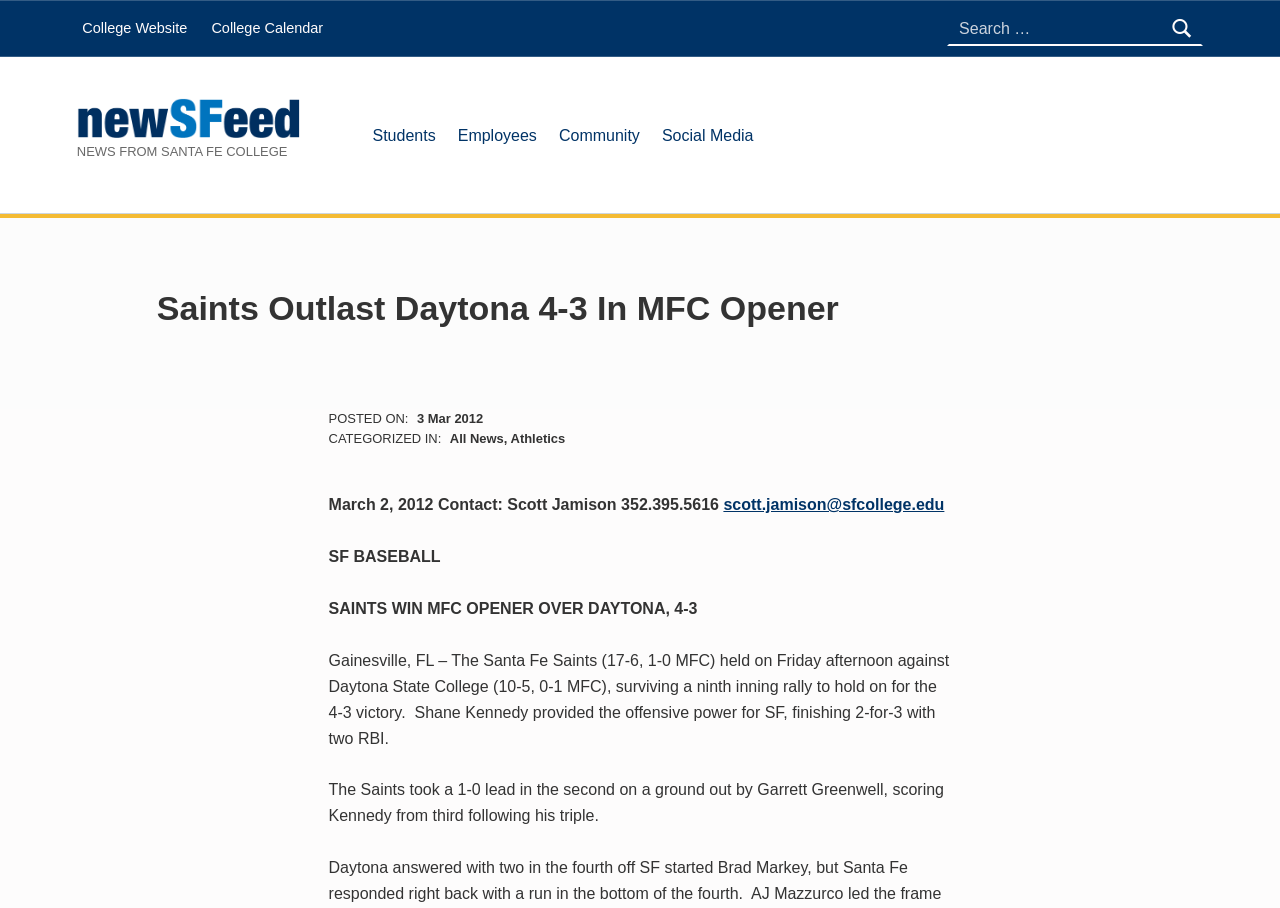Please find the bounding box coordinates for the clickable element needed to perform this instruction: "Search for something".

[0.74, 0.013, 0.94, 0.05]